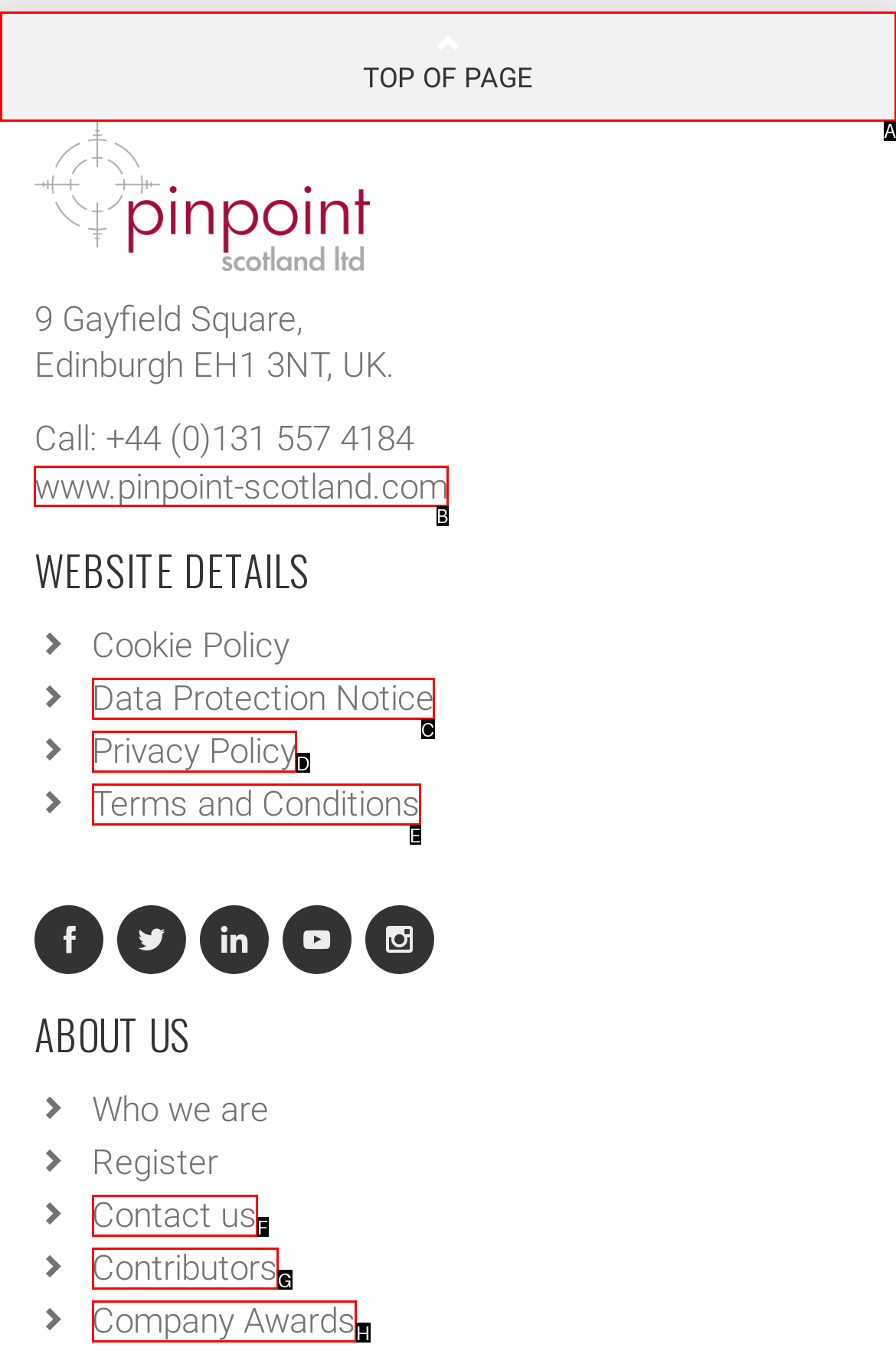From the given choices, which option should you click to complete this task: Visit website? Answer with the letter of the correct option.

B